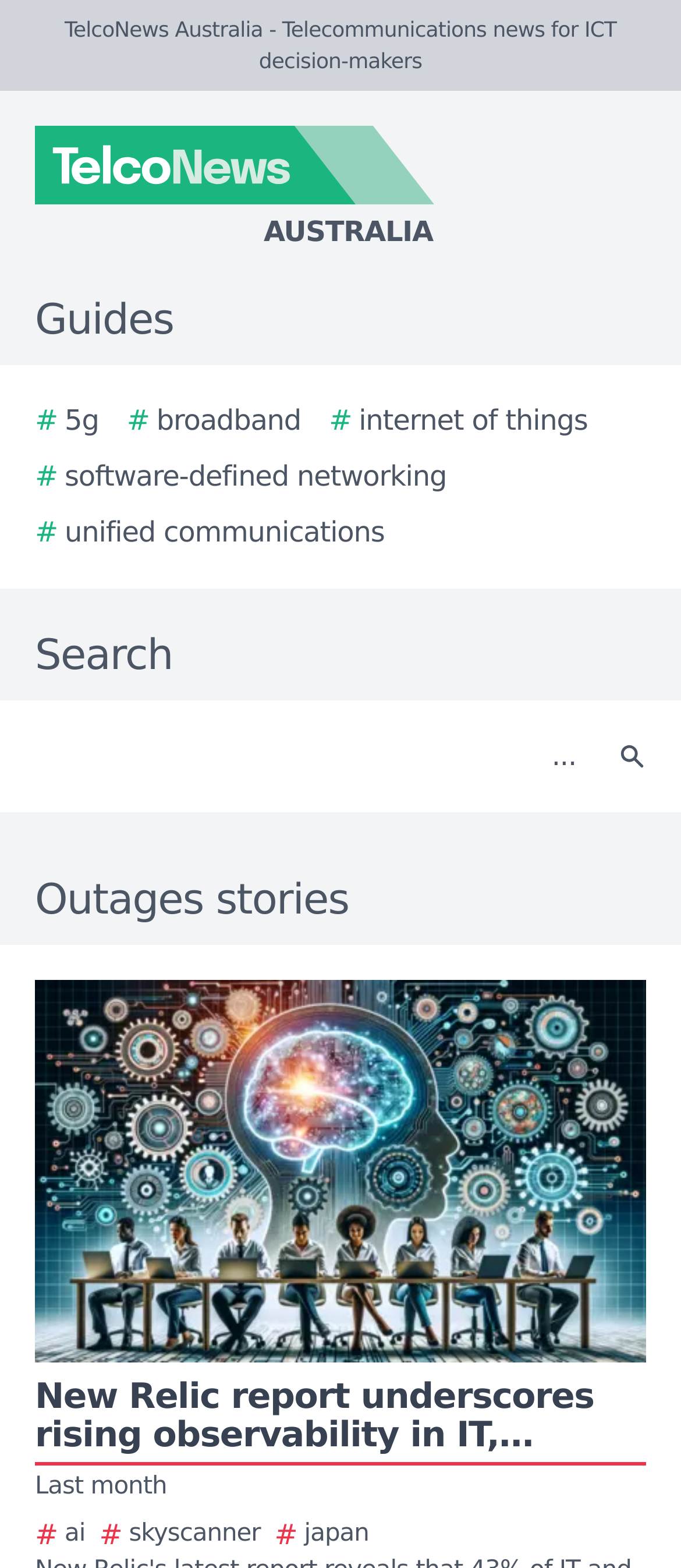Please determine the bounding box coordinates of the element to click on in order to accomplish the following task: "Click the TelcoNews Australia logo". Ensure the coordinates are four float numbers ranging from 0 to 1, i.e., [left, top, right, bottom].

[0.0, 0.08, 0.923, 0.162]